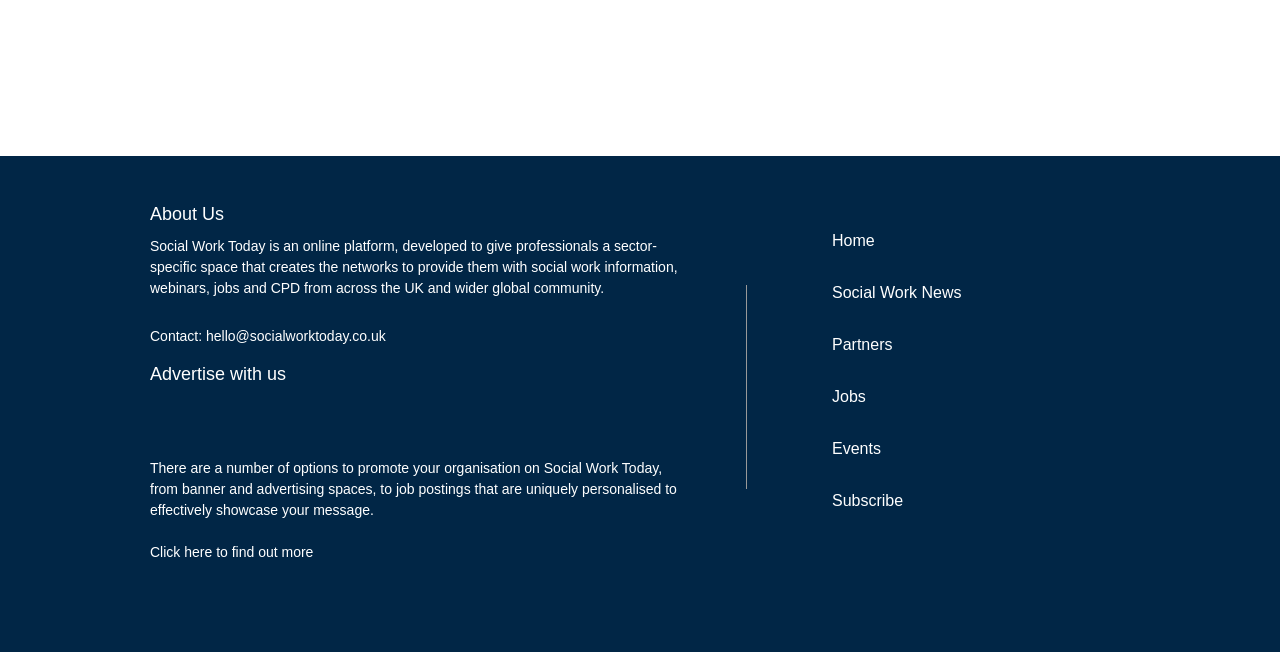What is Social Work Today?
Look at the image and respond to the question as thoroughly as possible.

Based on the StaticText element, Social Work Today is described as an online platform developed to provide professionals with social work information, webinars, jobs, and CPD from across the UK and wider global community.